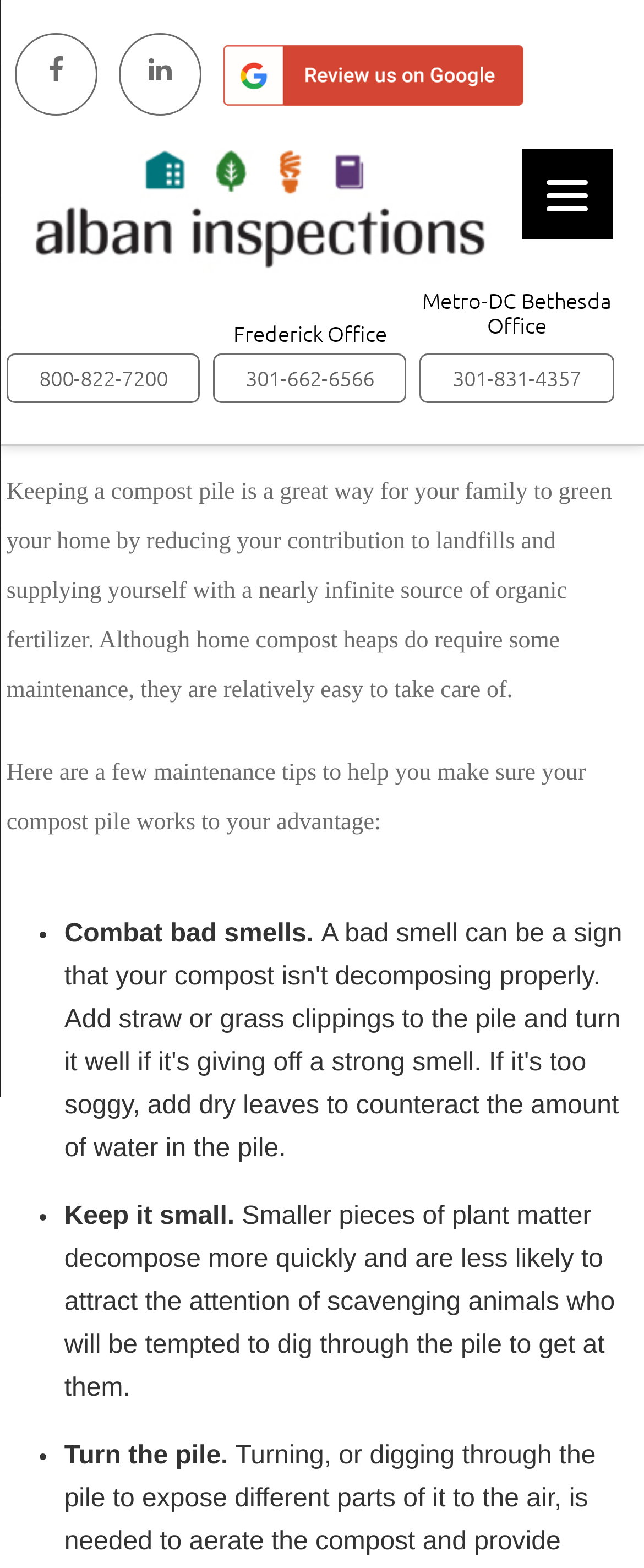What is the purpose of maintaining a compost pile?
Please give a detailed and elaborate explanation in response to the question.

According to the webpage, maintaining a compost pile helps reduce one's contribution to landfills and supplies oneself with a nearly infinite source of organic fertilizer.